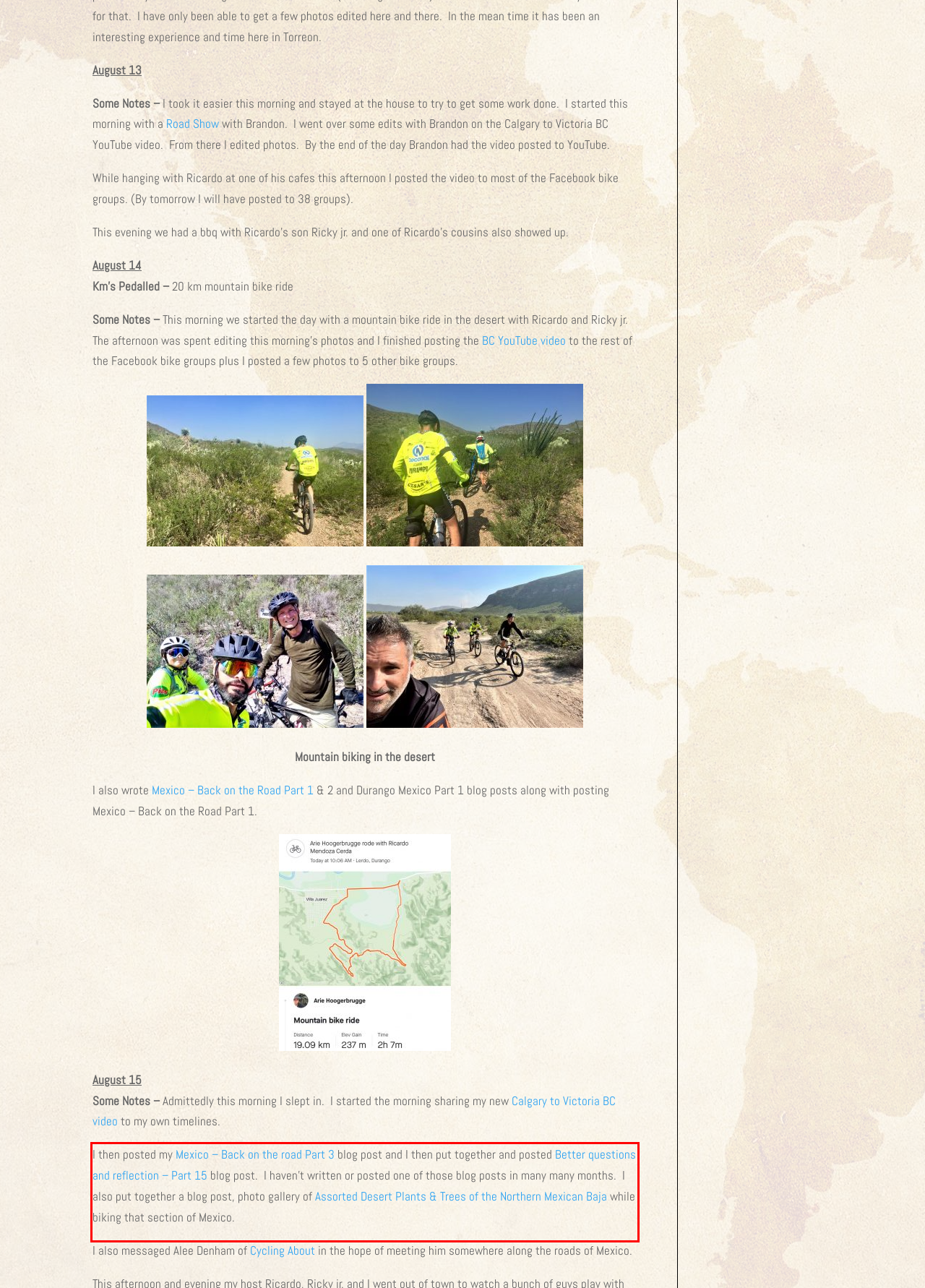In the screenshot of the webpage, find the red bounding box and perform OCR to obtain the text content restricted within this red bounding box.

I then posted my Mexico – Back on the road Part 3 blog post and I then put together and posted Better questions and reflection – Part 15 blog post. I haven’t written or posted one of those blog posts in many many months. I also put together a blog post, photo gallery of Assorted Desert Plants & Trees of the Northern Mexican Baja while biking that section of Mexico.